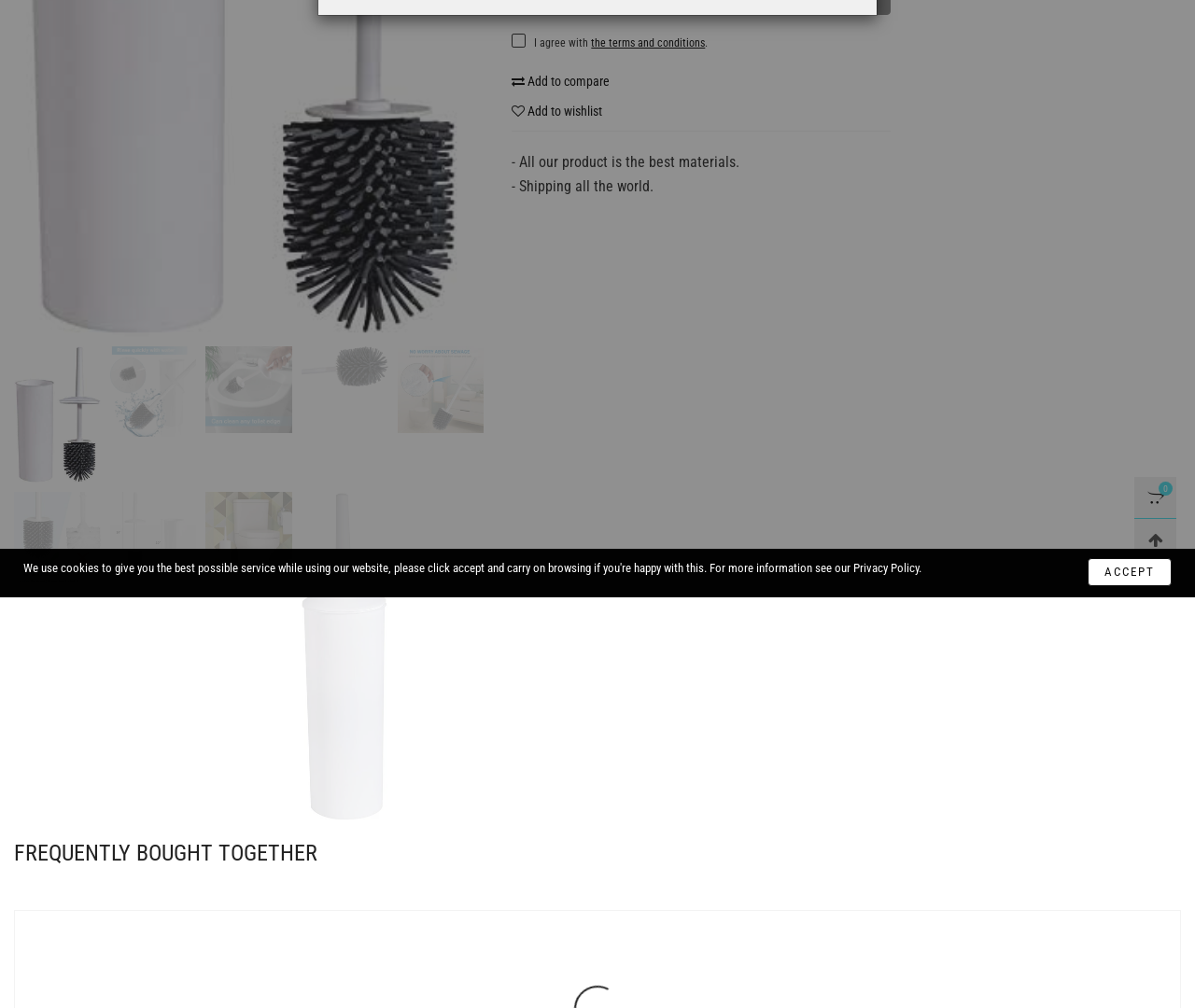Provide the bounding box coordinates of the HTML element this sentence describes: "title="Back to top"".

[0.949, 0.515, 0.984, 0.556]